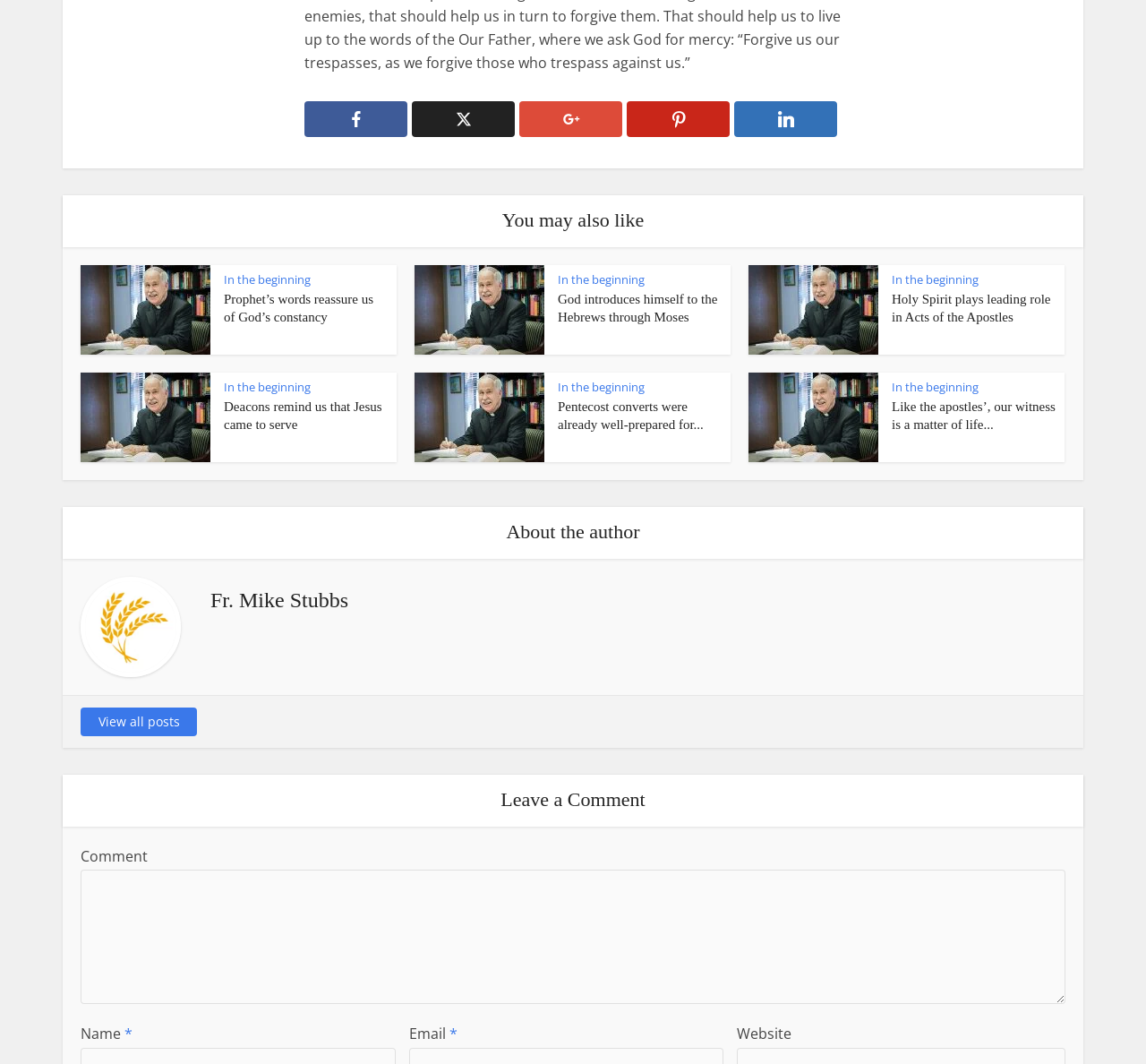Refer to the screenshot and answer the following question in detail:
What is the purpose of the textbox at the bottom of the webpage?

The purpose of the textbox at the bottom of the webpage is to allow users to leave a comment, as indicated by the heading element with the text 'Leave a Comment' above the textbox.